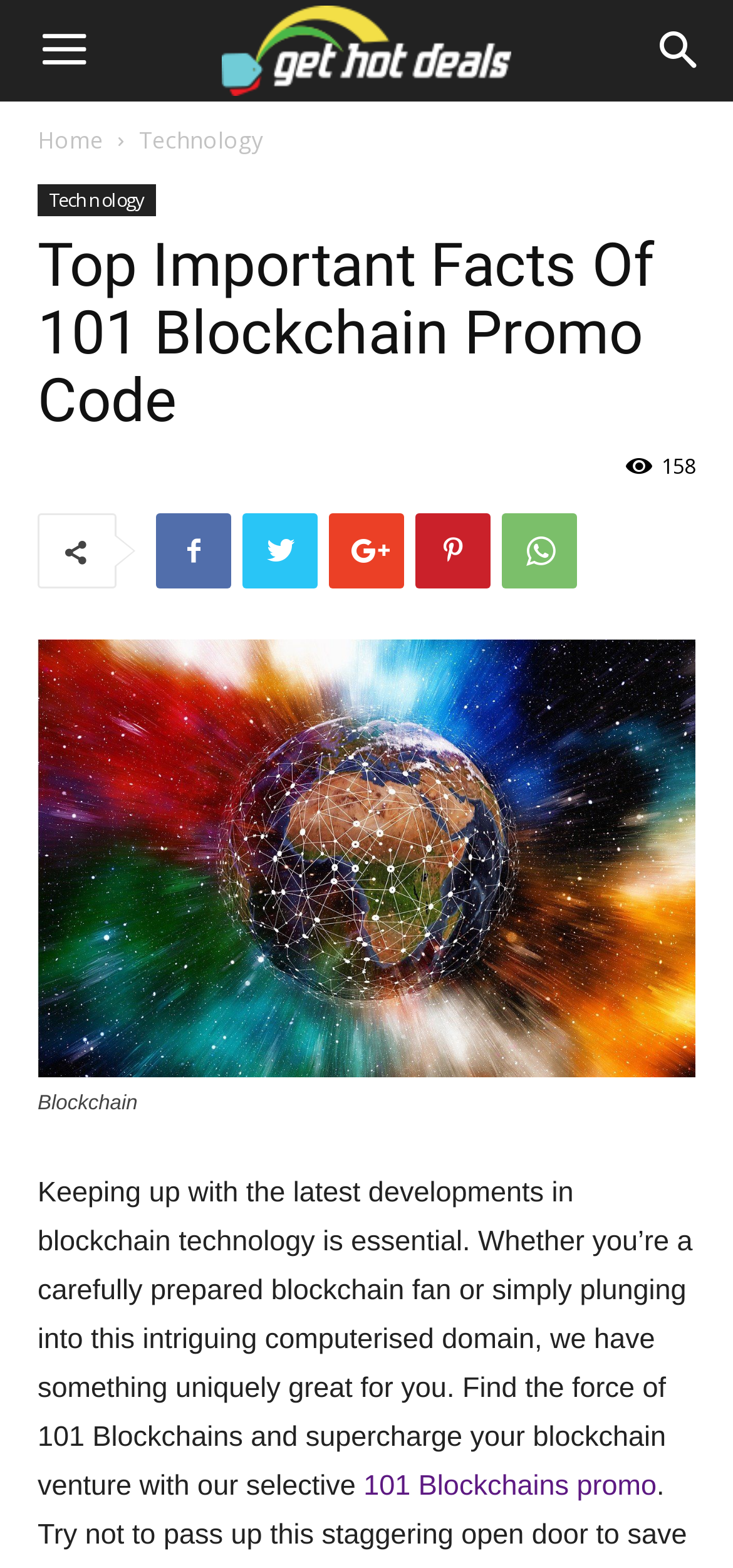Ascertain the bounding box coordinates for the UI element detailed here: "Google+". The coordinates should be provided as [left, top, right, bottom] with each value being a float between 0 and 1.

[0.449, 0.327, 0.551, 0.375]